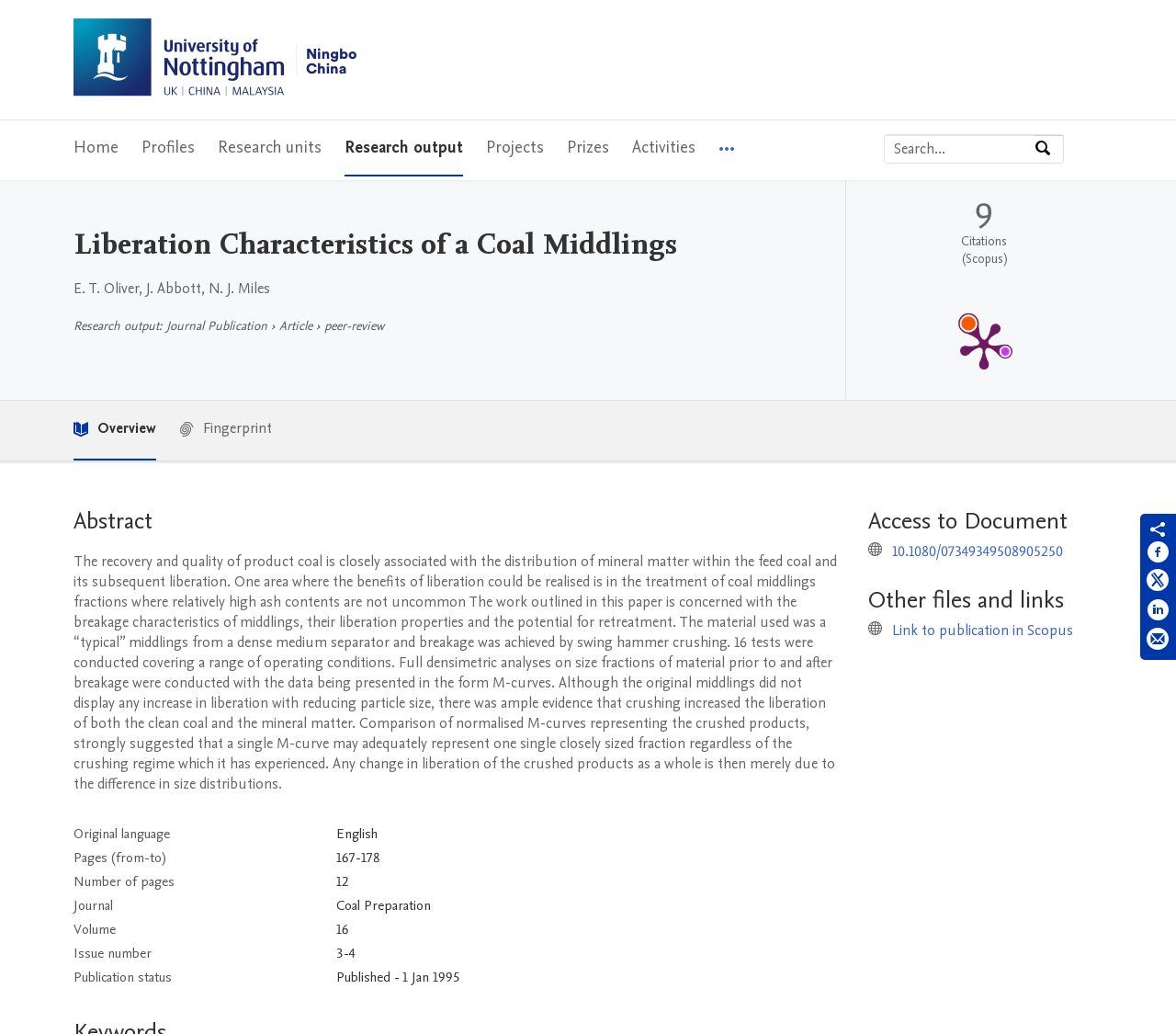Identify the bounding box for the described UI element. Provide the coordinates in (top-left x, top-left y, bottom-right x, bottom-right y) format with values ranging from 0 to 1: Keisha Alice

None